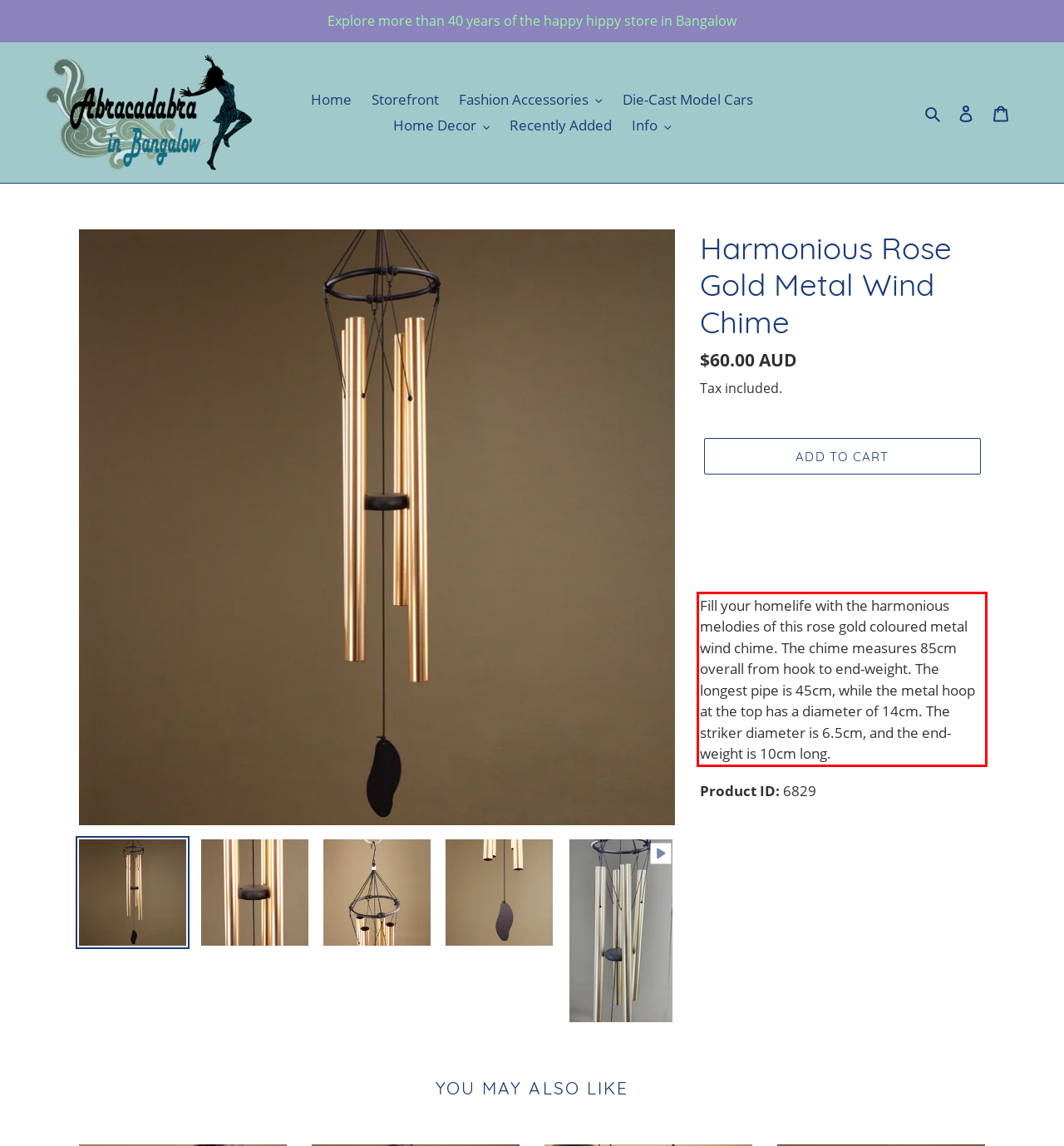Analyze the screenshot of the webpage and extract the text from the UI element that is inside the red bounding box.

Fill your homelife with the harmonious melodies of this rose gold coloured metal wind chime. The chime measures 85cm overall from hook to end-weight. The longest pipe is 45cm, while the metal hoop at the top has a diameter of 14cm. The striker diameter is 6.5cm, and the end-weight is 10cm long.